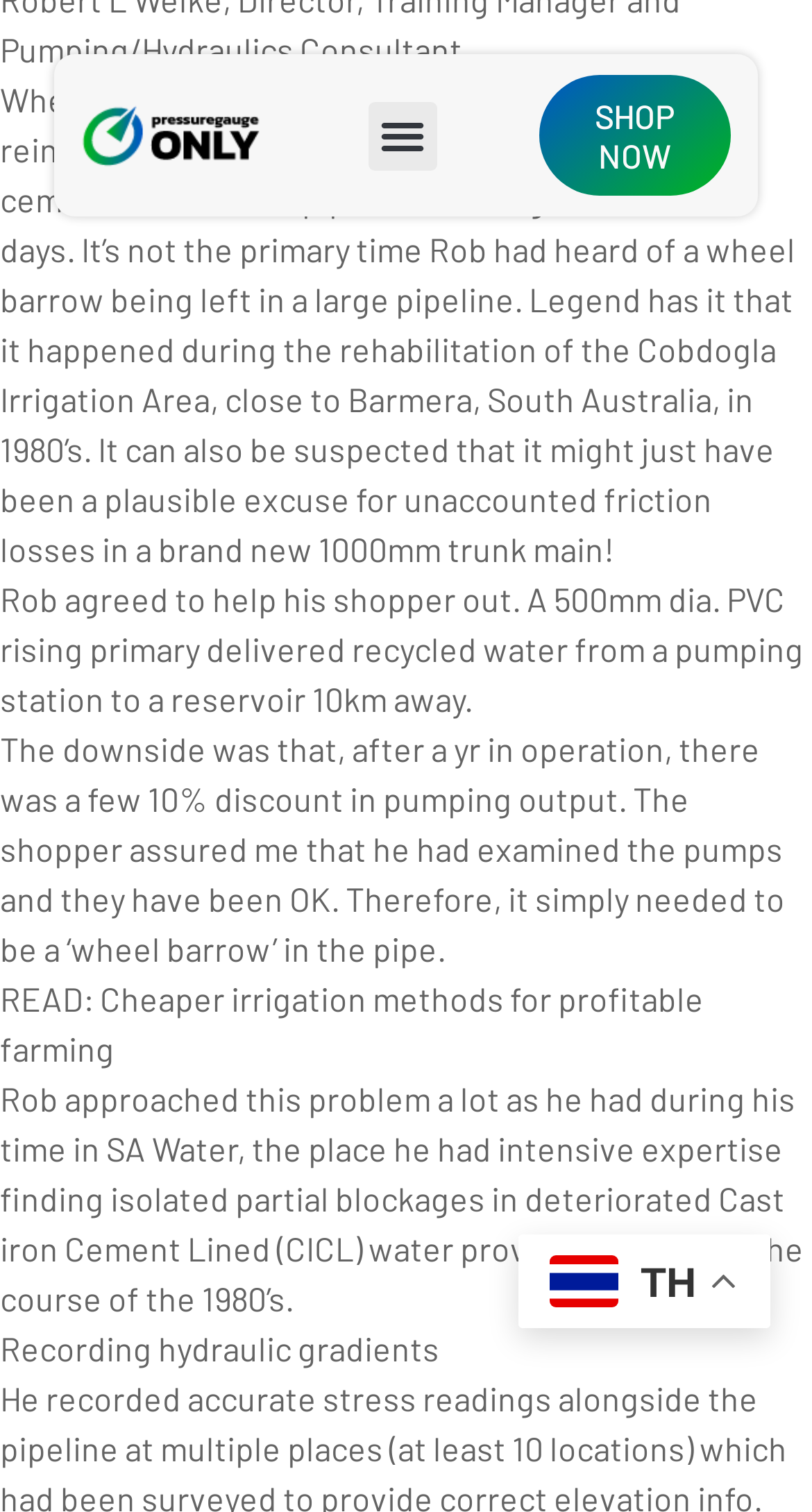Please examine the image and provide a detailed answer to the question: What is the purpose of the wheel barrow?

I found the purpose of the wheel barrow by reading the StaticText element with the bounding box coordinates [0.0, 0.053, 0.979, 0.377] which mentions that wheel barrows were used to carry package for reinstating cement lining throughout delicate metal cement lined (MSCL) pipeline building within the old days.